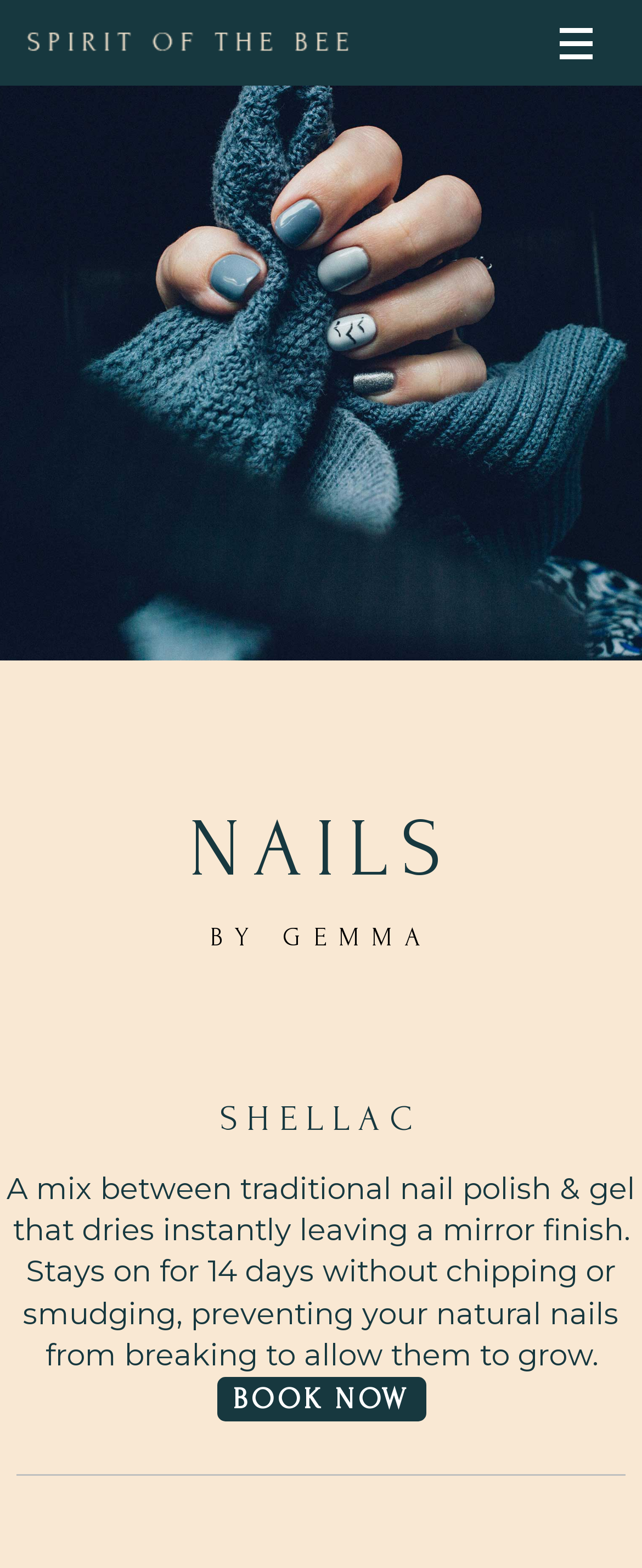Locate the UI element described by Skip to content and provide its bounding box coordinates. Use the format (top-left x, top-left y, bottom-right x, bottom-right y) with all values as floating point numbers between 0 and 1.

[0.0, 0.0, 0.103, 0.021]